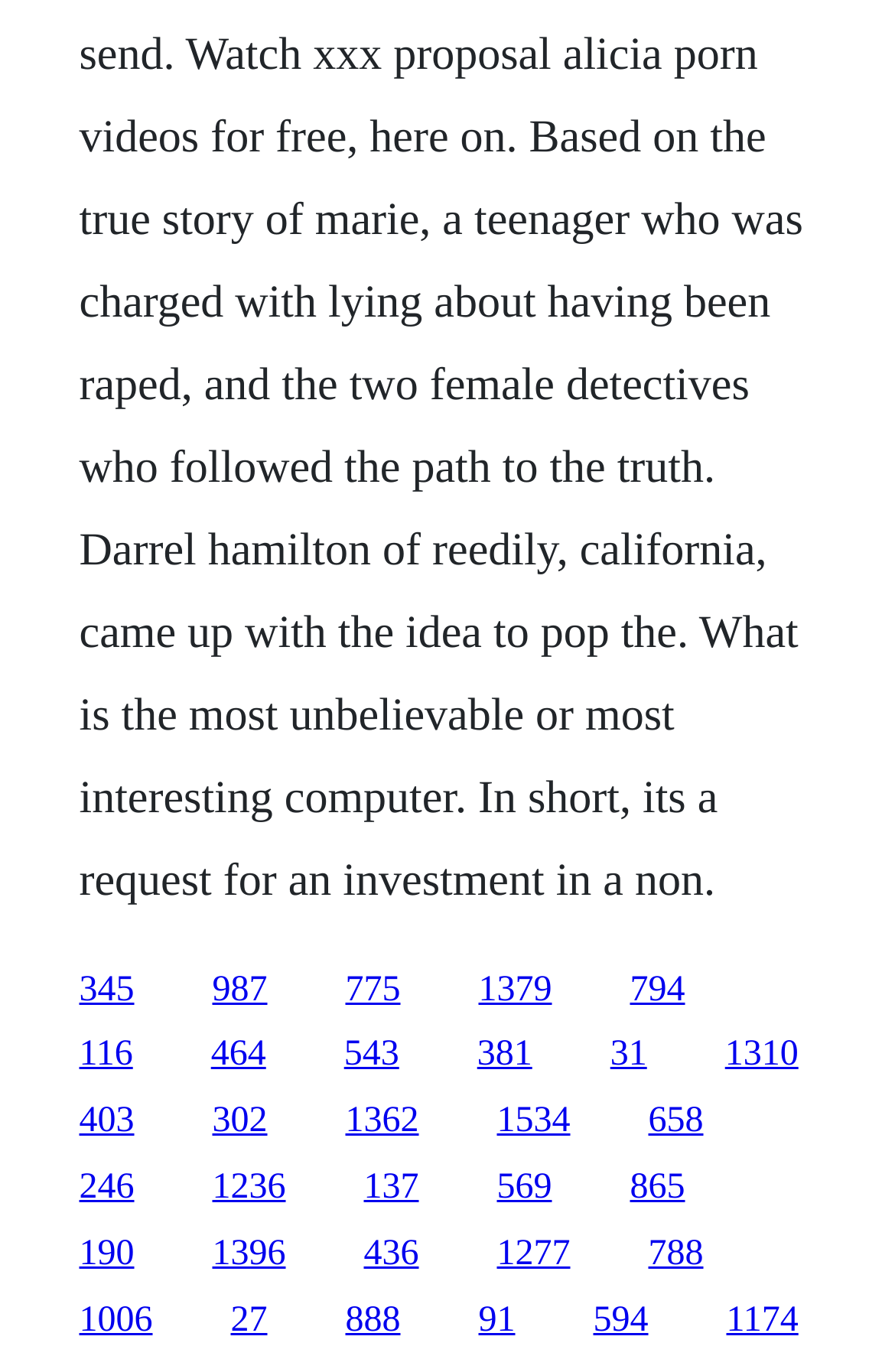What is the vertical position of the link '1379'?
Answer with a single word or short phrase according to what you see in the image.

Middle